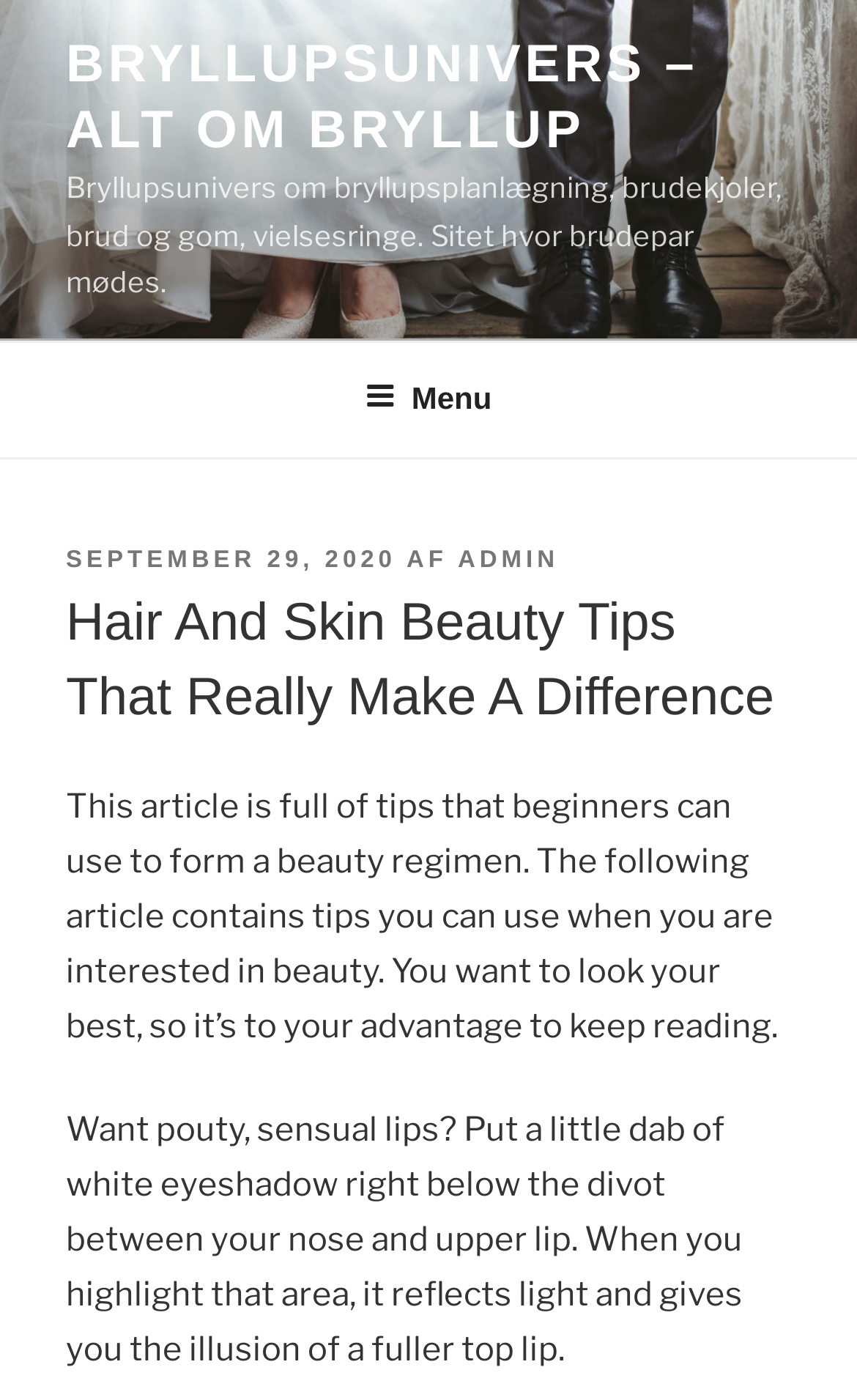Offer a comprehensive description of the webpage’s content and structure.

The webpage is about beauty tips, specifically focusing on hair and skin care. At the top-left corner, there is a link to the website's homepage, "BRYLLUPSUNIVERS – ALT OM BRYLLUP", followed by a brief description of the website. Below this, there is a navigation menu labeled "Topmenu" that spans the entire width of the page.

Upon expanding the menu, a header section appears, containing a publication date, "SEPTEMBER 29, 2020", and the author's name, "ADMIN". The main heading, "Hair And Skin Beauty Tips That Really Make A Difference", is prominently displayed below the header section.

The main content of the webpage is divided into paragraphs, with the first paragraph providing an introduction to the article, stating that it contains tips for beginners to form a beauty regimen. The second paragraph offers a specific beauty tip, explaining how to create the illusion of fuller lips by applying white eyeshadow below the nose and upper lip.

There are no images on the page, and the overall layout is dominated by text, with a focus on providing informative content to readers interested in beauty and skincare.